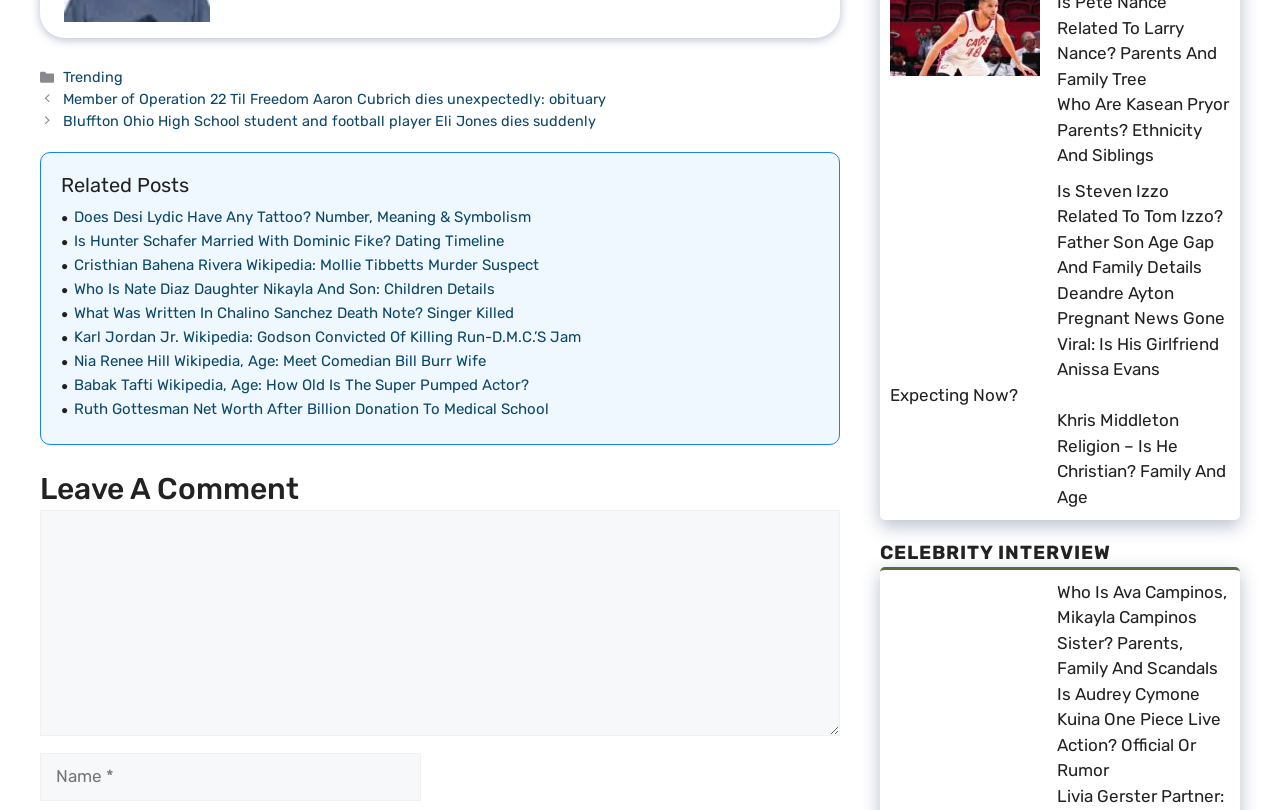How many links are there in the footer section? Please answer the question using a single word or phrase based on the image.

3